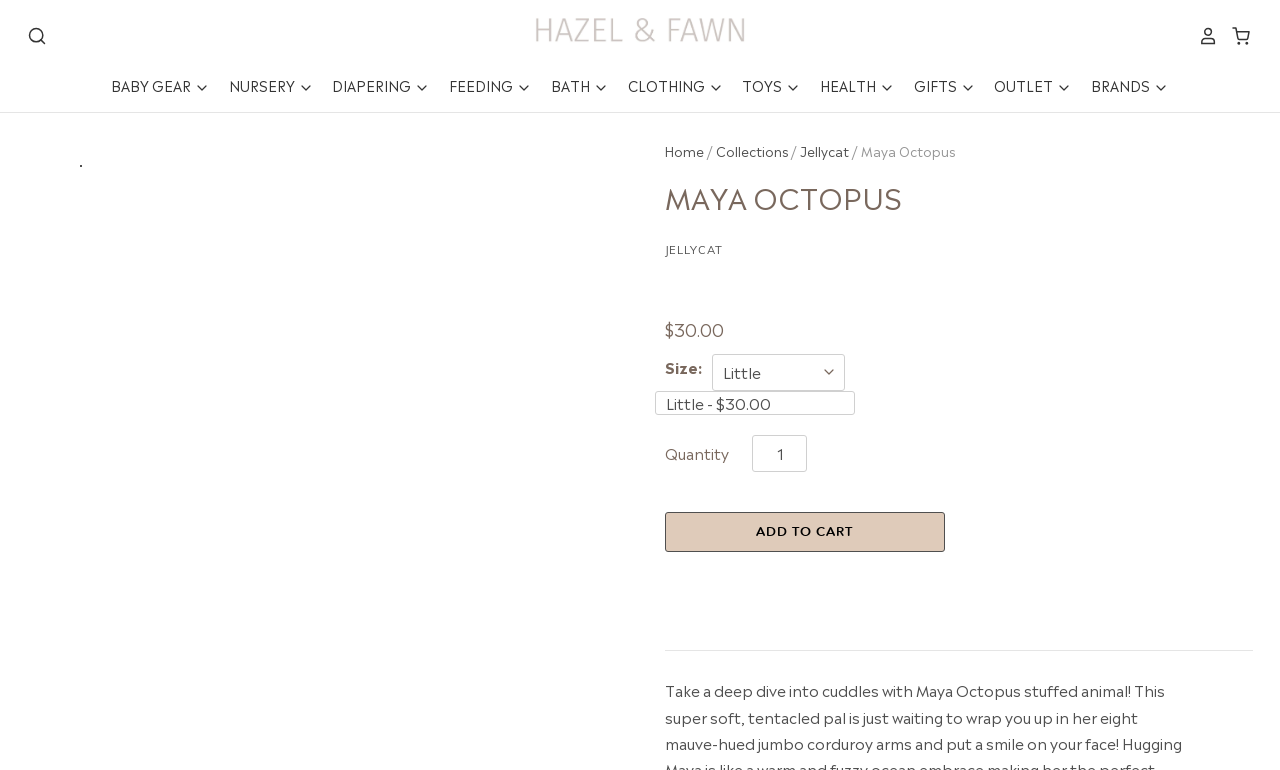Please provide a brief answer to the following inquiry using a single word or phrase:
How many menu items are in the main menu?

11